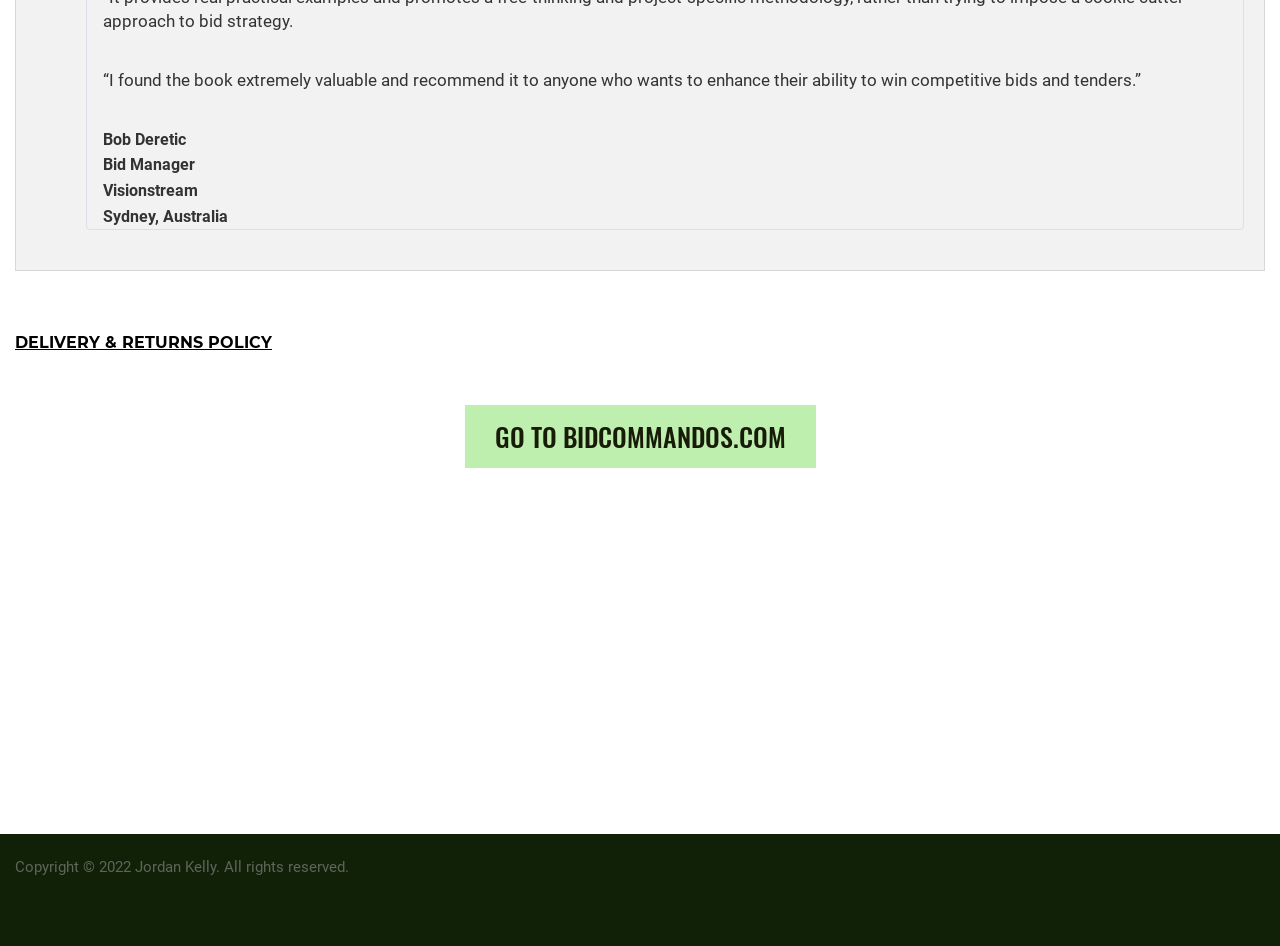Can you show the bounding box coordinates of the region to click on to complete the task described in the instruction: "Read RULES OF ENGAGEMENT"?

[0.387, 0.77, 0.613, 0.832]